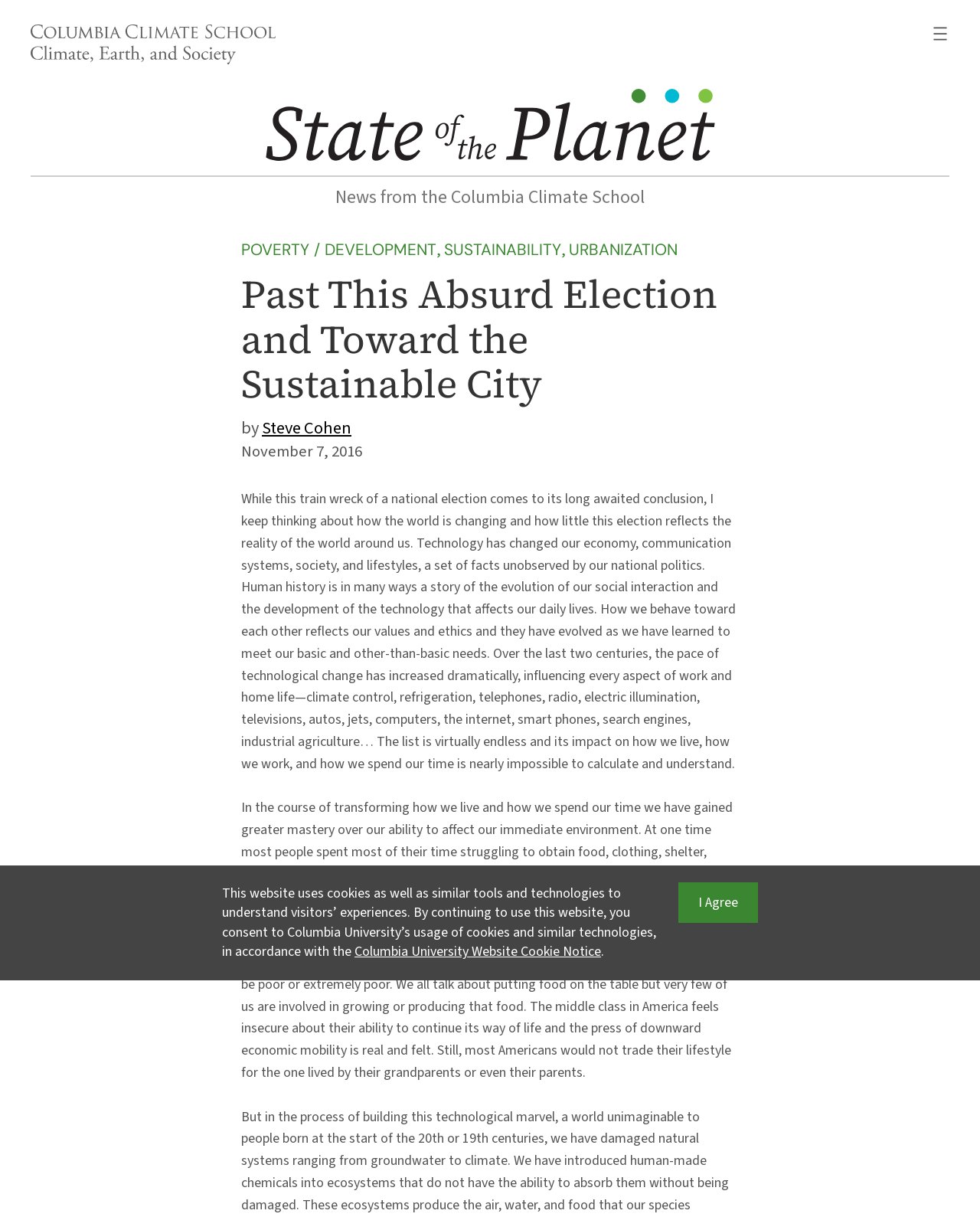Identify and provide the main heading of the webpage.

Past This Absurd Election and Toward the Sustainable City